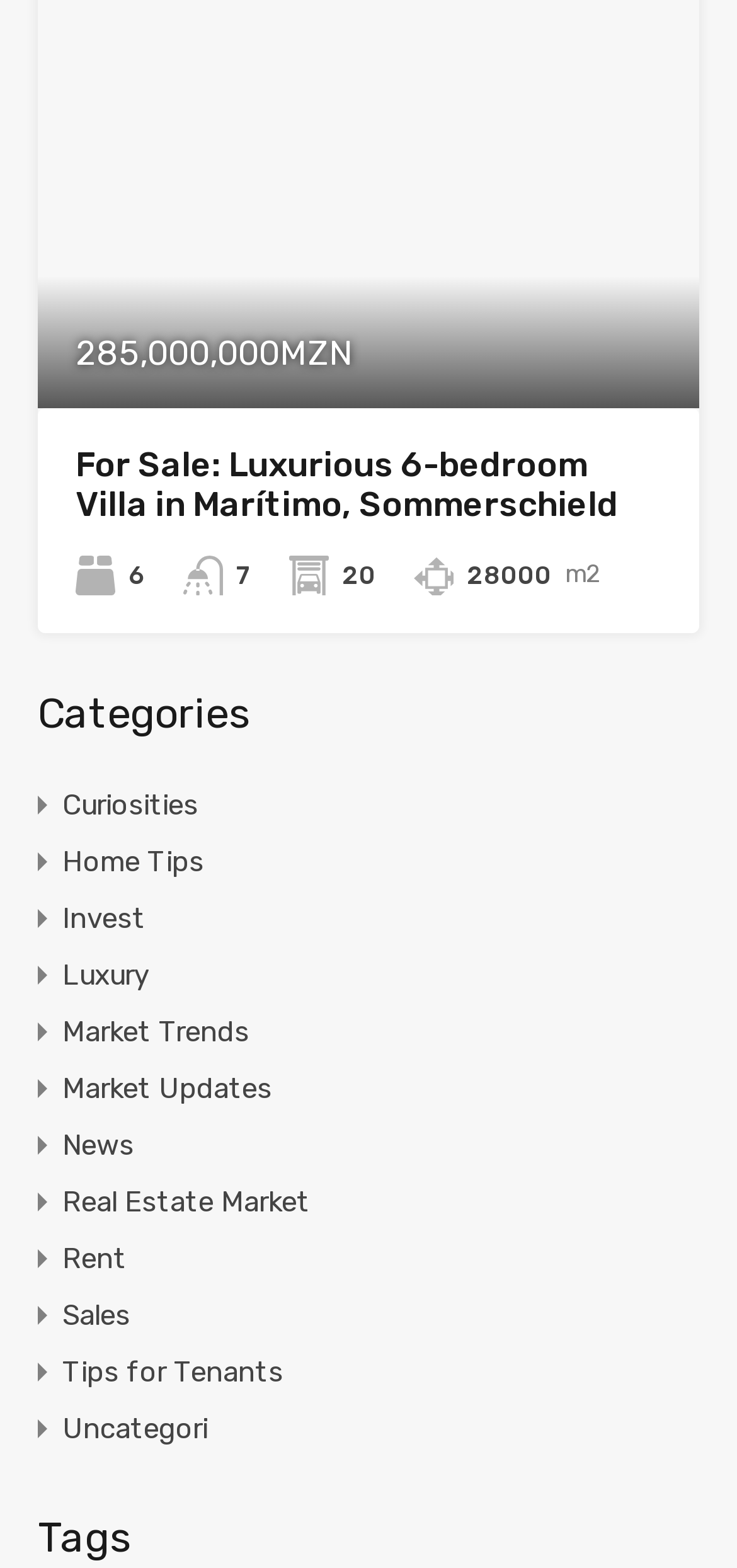Locate the bounding box coordinates of the region to be clicked to comply with the following instruction: "View property details". The coordinates must be four float numbers between 0 and 1, in the form [left, top, right, bottom].

[0.319, 0.165, 0.681, 0.228]